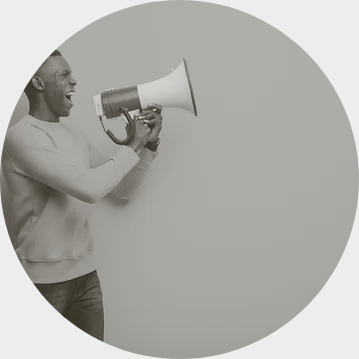What is the tone of the image?
Please use the image to provide an in-depth answer to the question.

The image features a man shouting with enthusiasm, conveying a sense of excitement and energy, which suggests a lively tone, encouraging viewers to take part in a vibrant community or initiative.